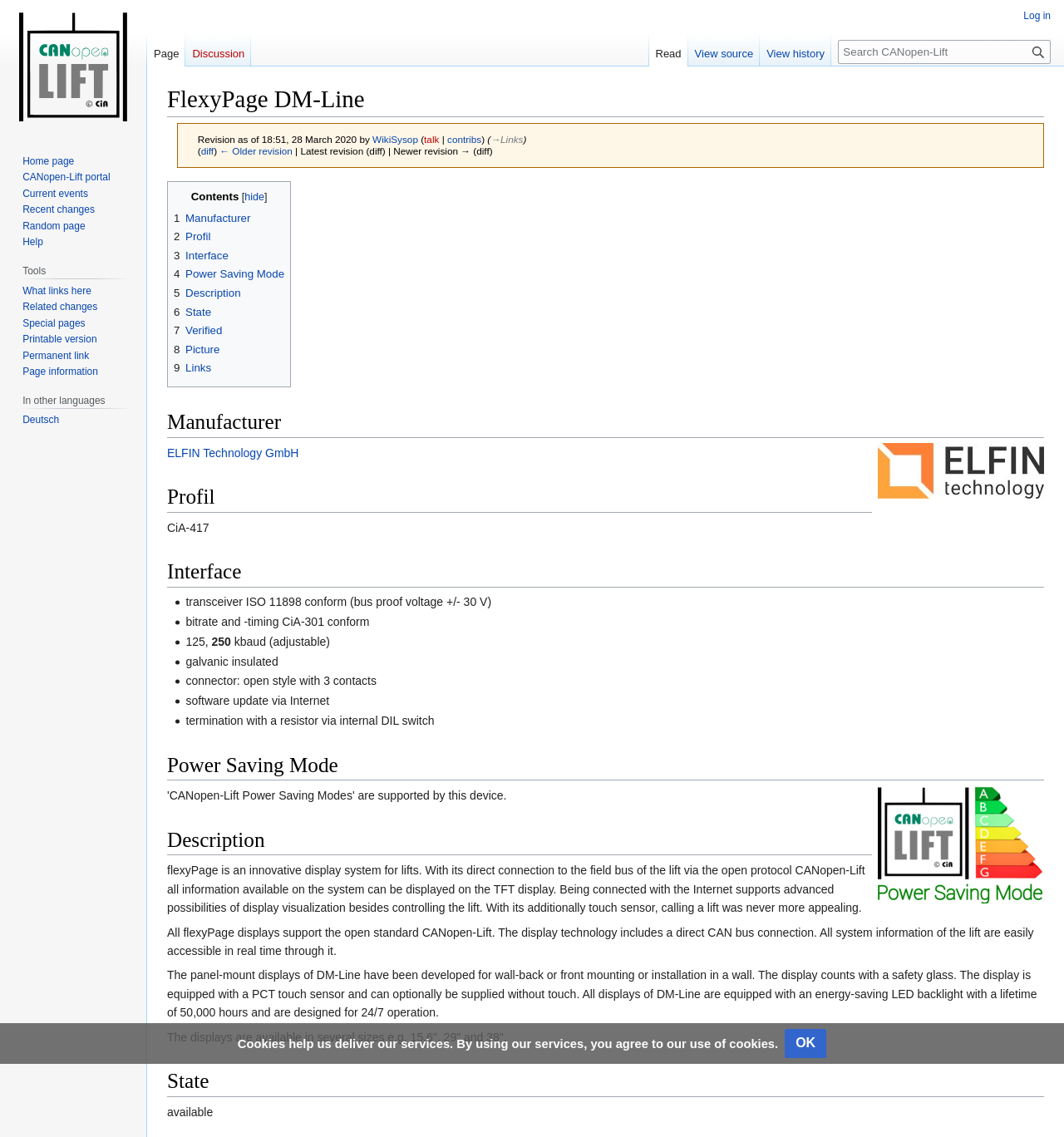Describe the webpage meticulously, covering all significant aspects.

The webpage is about FlexyPage DM-Line, a display system for lifts that uses the CANopen-Lift protocol. At the top, there is a heading "FlexyPage DM-Line" followed by a revision history section with links to previous revisions and contributors. Below this, there are two links to jump to navigation and search.

The main content is divided into sections, each with a heading. The first section is "Contents", which contains links to other sections on the page, including "Manufacturer", "Profil", "Interface", "Power Saving Mode", "Description", "State", and "Verified". 

The "Manufacturer" section features an image of ELFIN Technology GmbH, a company that produces the FlexyPage DM-Line. The "Profil" section has a brief text about CiA-417. The "Interface" section lists several features of the system, including transceiver ISO 11898 conform, bitrate and timing CiA-301 conform, and galvanic insulated.

The "Power Saving Mode" section has an image, but no text. The "Description" section provides a detailed description of the FlexyPage DM-Line, including its features, such as direct connection to the field bus of the lift via CANopen-Lift, Internet connectivity, and a touch sensor. It also mentions the display technology, including a direct CAN bus connection, and the availability of the system in different sizes.

The "State" section is empty. There are also several navigation menus, including "Personal tools", "Namespaces", and "Views", which provide links to other pages and functions. At the bottom of the page, there is a message about cookies and a button to accept them.